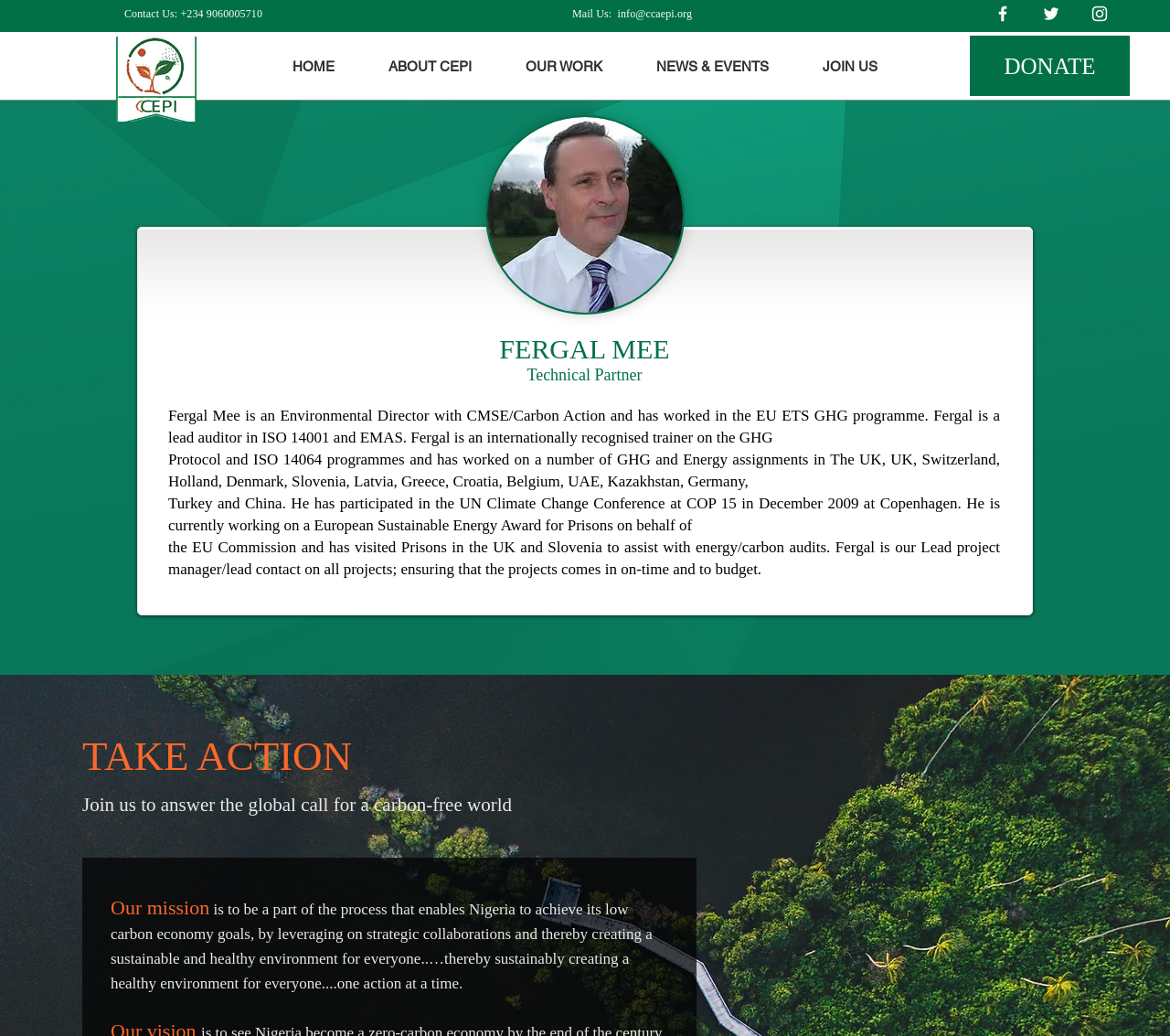Respond to the question below with a single word or phrase: What is the mission of CCAEPI?

To achieve Nigeria's low carbon economy goals